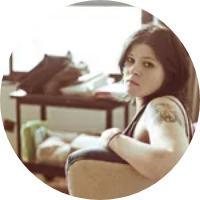With reference to the screenshot, provide a detailed response to the question below:
Is Star Anna looking at the camera?

The caption states that Star Anna is 'gazing towards the viewer', which implies that she is looking directly at the camera, engaging with the viewer.